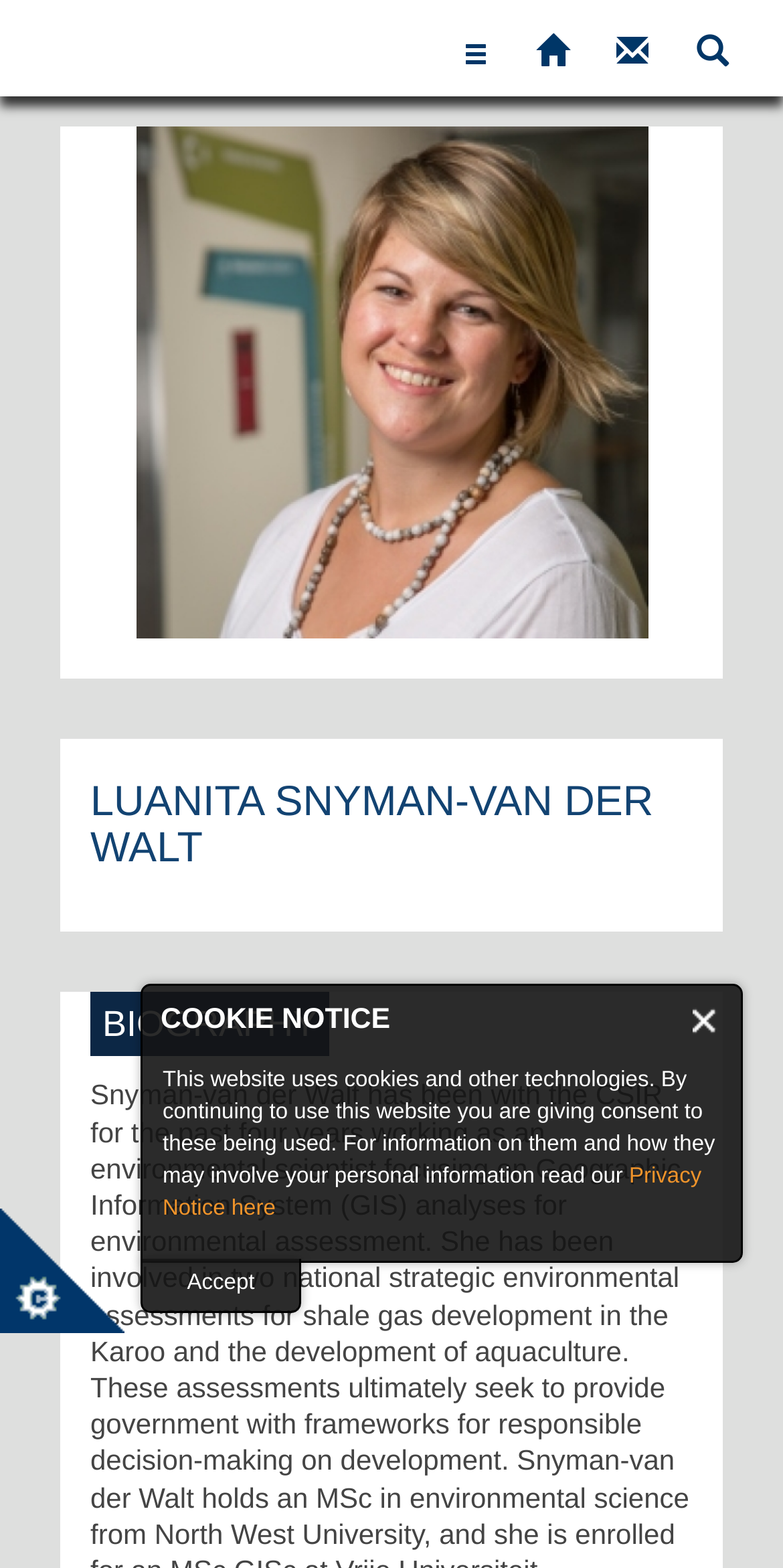Answer succinctly with a single word or phrase:
What is the purpose of the button 'Close'?

To close the cookie notice